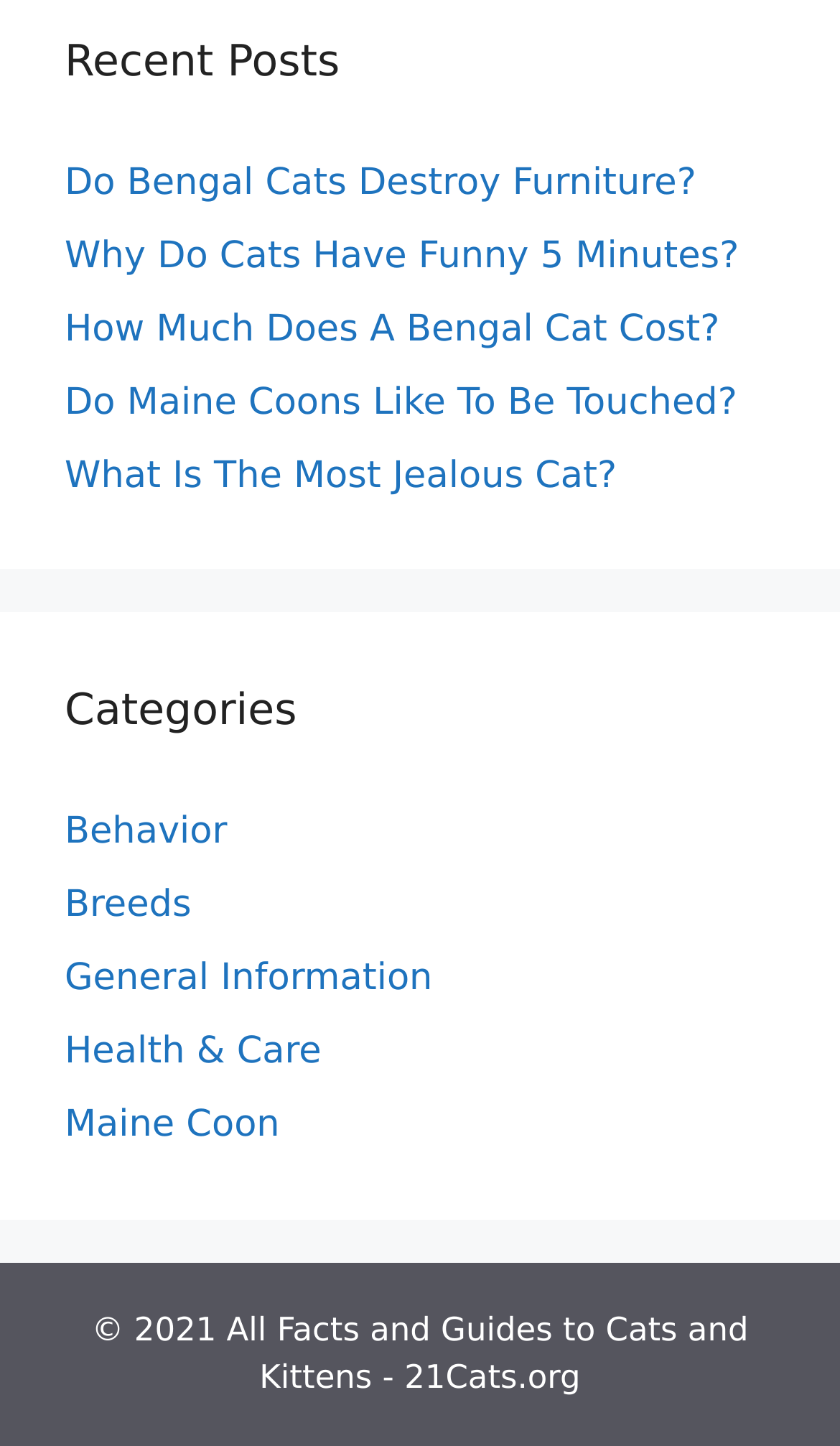Identify the bounding box coordinates of the specific part of the webpage to click to complete this instruction: "explore categories".

[0.077, 0.468, 0.923, 0.513]